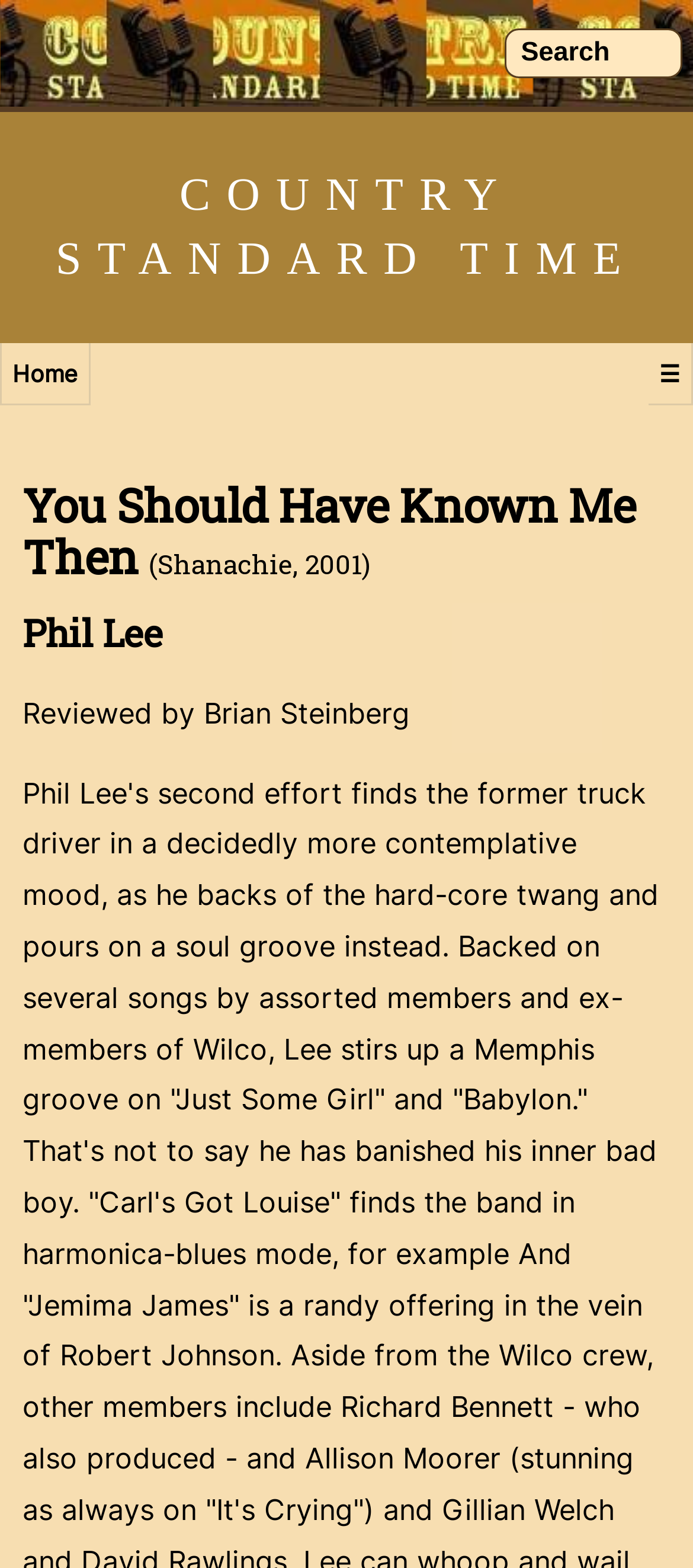What is the name of the artist?
Please give a detailed answer to the question using the information shown in the image.

The question is asking for the name of the artist. By looking at the webpage, I can see that the heading 'Phil Lee' is likely referring to the artist's name, so the answer is 'Phil Lee'.